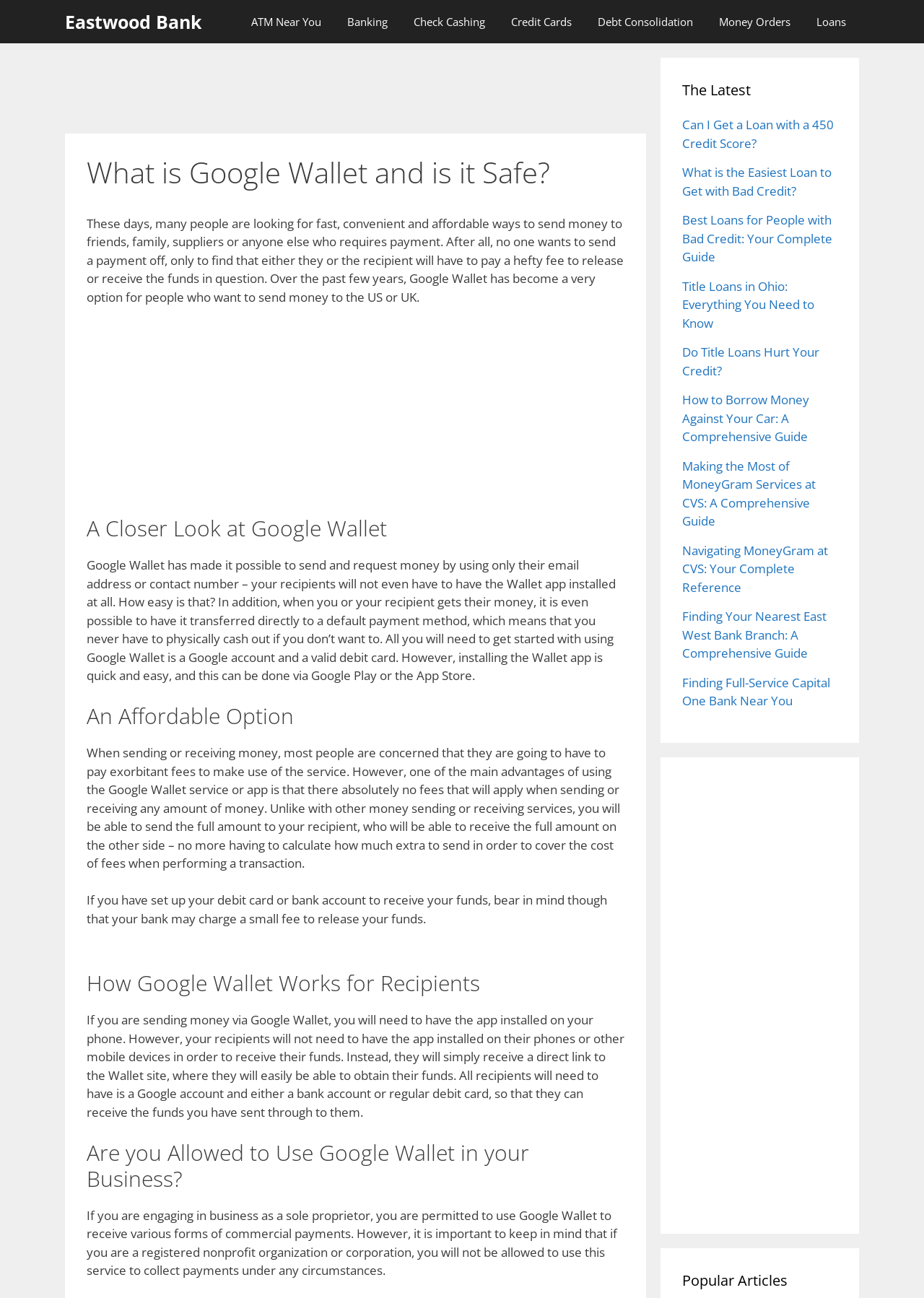Determine the bounding box coordinates of the section I need to click to execute the following instruction: "Learn about 'A Closer Look at Google Wallet'". Provide the coordinates as four float numbers between 0 and 1, i.e., [left, top, right, bottom].

[0.094, 0.397, 0.676, 0.417]